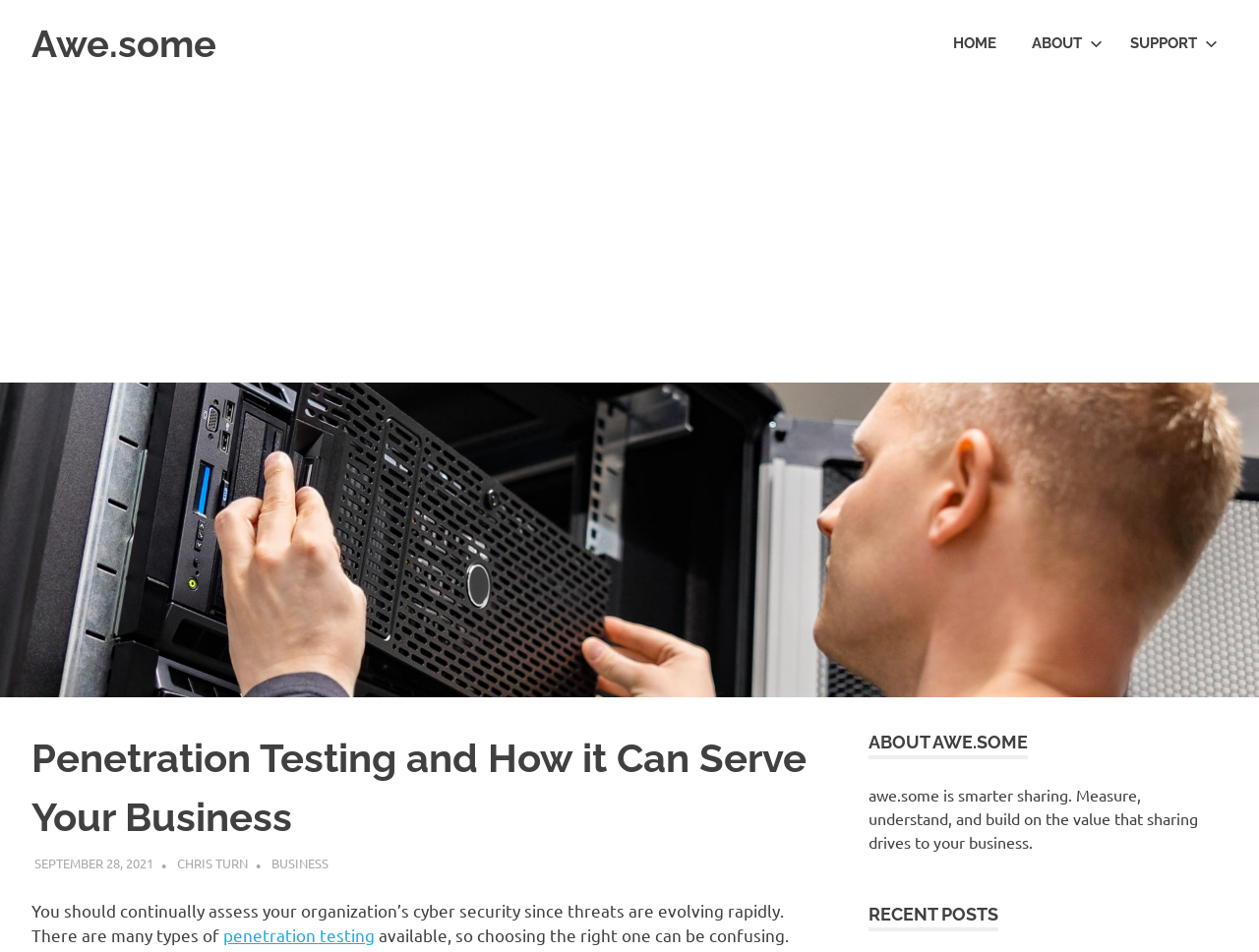Please predict the bounding box coordinates of the element's region where a click is necessary to complete the following instruction: "View the ACCOUNTANT job description". The coordinates should be represented by four float numbers between 0 and 1, i.e., [left, top, right, bottom].

None